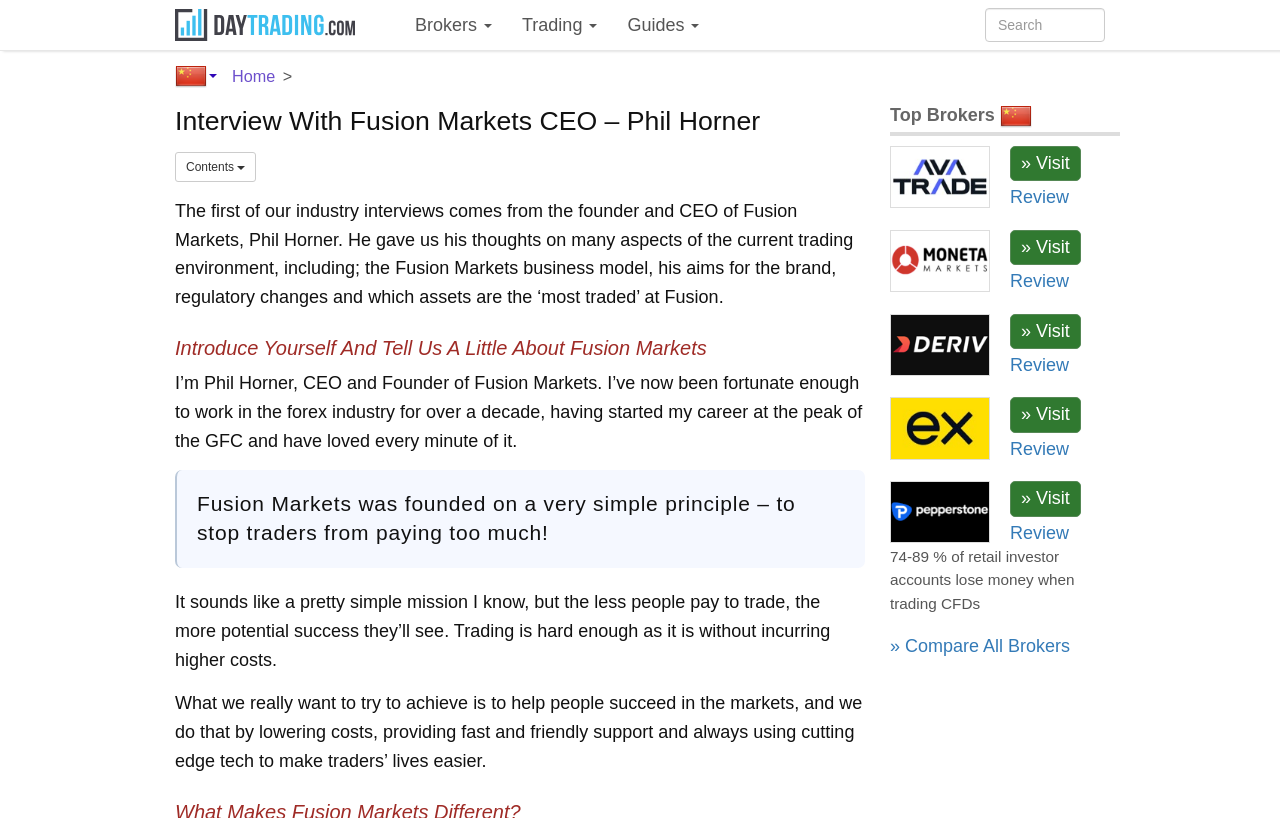Indicate the bounding box coordinates of the element that must be clicked to execute the instruction: "Click on the 'Brokers' button". The coordinates should be given as four float numbers between 0 and 1, i.e., [left, top, right, bottom].

[0.312, 0.0, 0.396, 0.061]